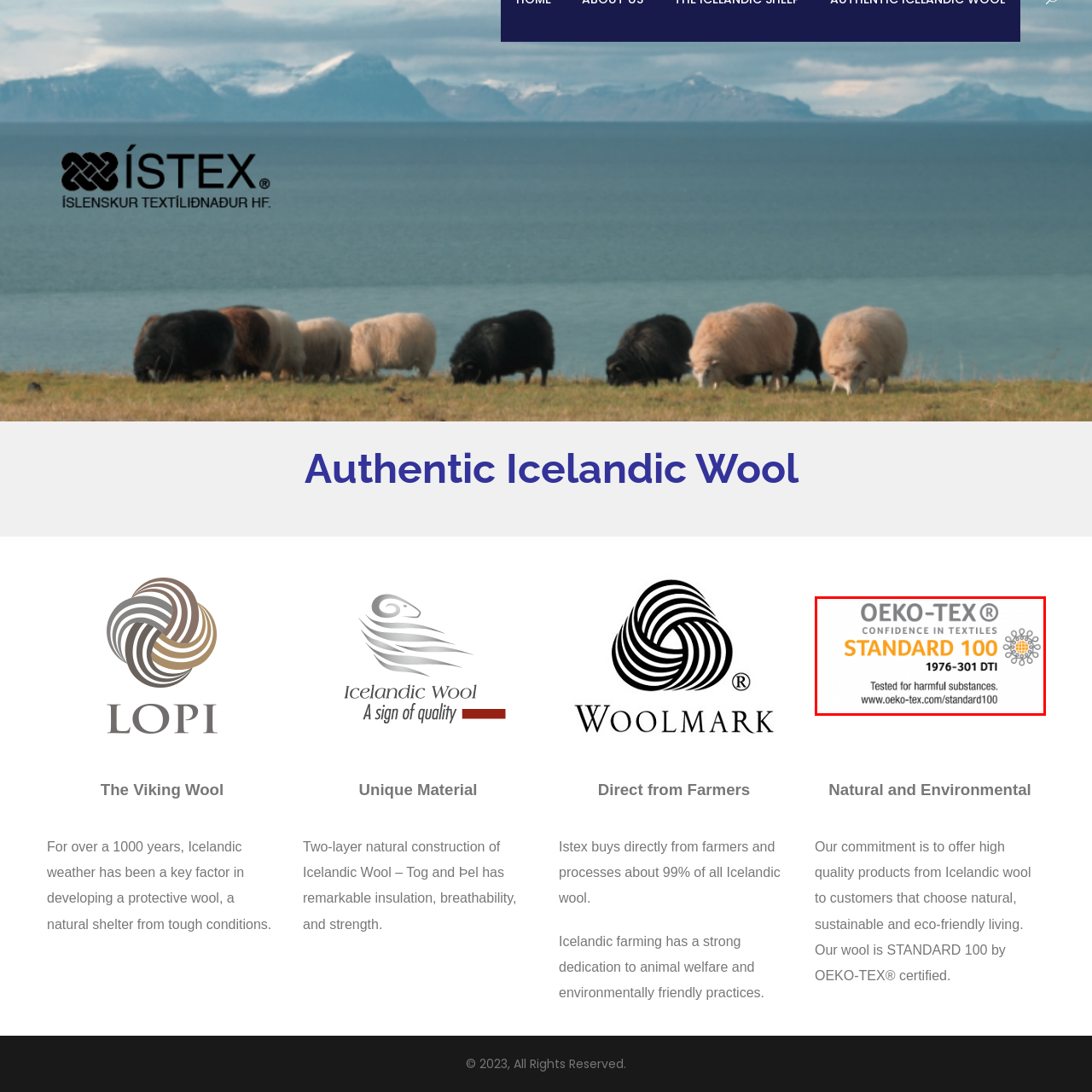Elaborate on the scene depicted within the red bounding box in the image.

The image displays the OEKOTEX® Standard 100 certification, highlighting its significance in ensuring quality and safety in textiles. The certification title "OEKO-TEX®" is prominently featured at the top, followed by the tagline "CONFIDENCE IN TEXTILES," which emphasizes the credibility and reliability of the certified products. Below this, "STANDARD 100" is clearly stated, accompanied by a unique identification number, "1976-301 DTI." This number can be used to verify the certification. 

The image further reassures consumers with the message "Tested for harmful substances," indicating that products bearing this label have been rigorously tested to be free from harmful chemicals and substances. The bottom section provides the website link, "www.oeko-tex.com/standard100," for those interested in learning more about the certification. This certification plays a crucial role in promoting sustainable and safe textile practices, aligning with increasing consumer demand for eco-friendly and health-conscious products.